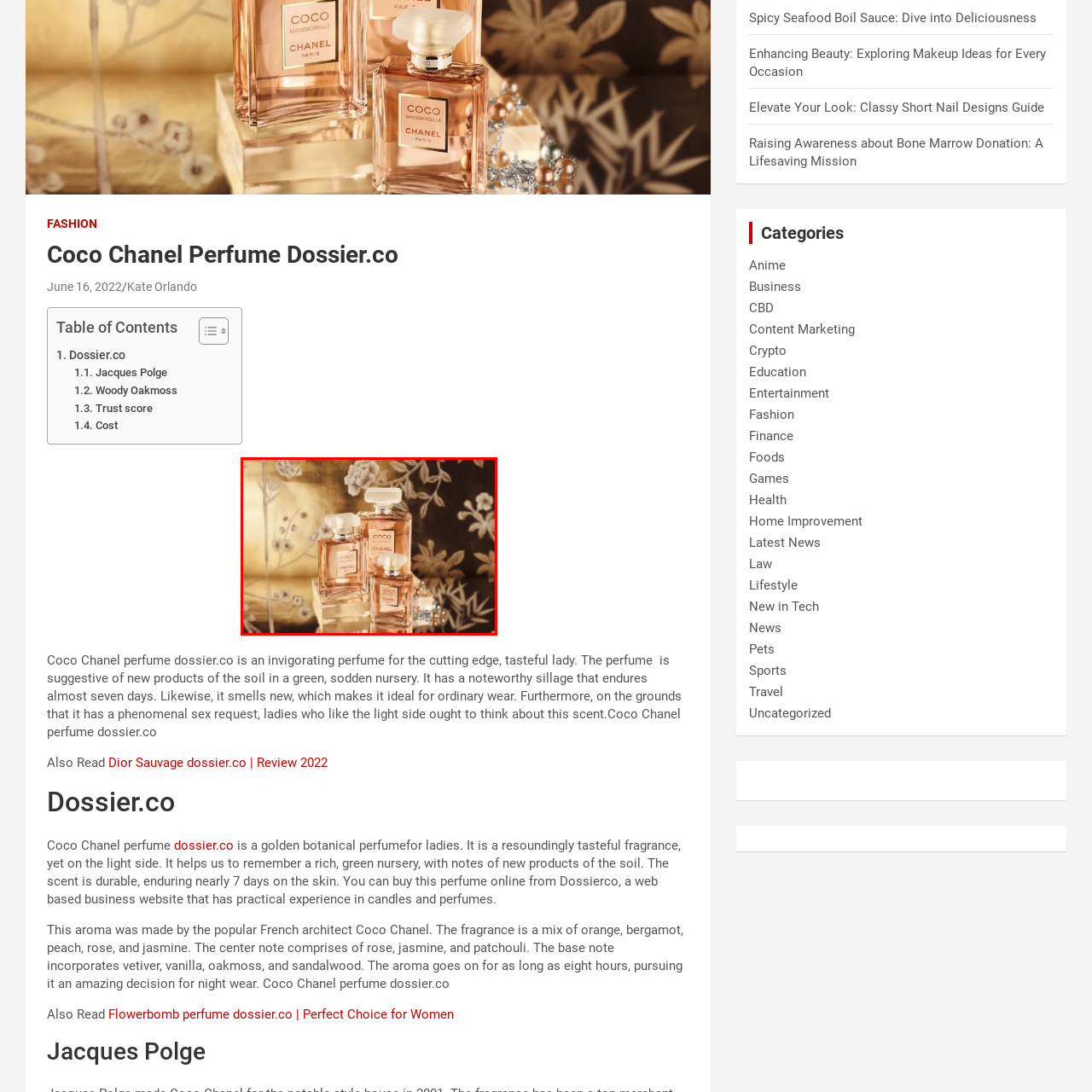Look at the photo within the red outline and describe it thoroughly.

The image showcases a collection of elegant Coco Chanel perfumes, beautifully arranged against a backdrop adorned with floral patterns. Three distinct bottles are highlighted: the iconic design featuring a signature transparent glass with classic square silhouettes and elegant labels. The soft pink hues of the fragrance inside the bottles contrast gracefully with the luxurious golden background. This presentation not only emphasizes the timeless sophistication and allure of Chanel perfumes but also reflects the brand's heritage of craftsmanship and style, appealing to those looking for a signature scent that embodies grace and refinement. The overall aesthetic is perfect for the modern, fashionable woman who appreciates both beauty and quality in her fragrance choices.